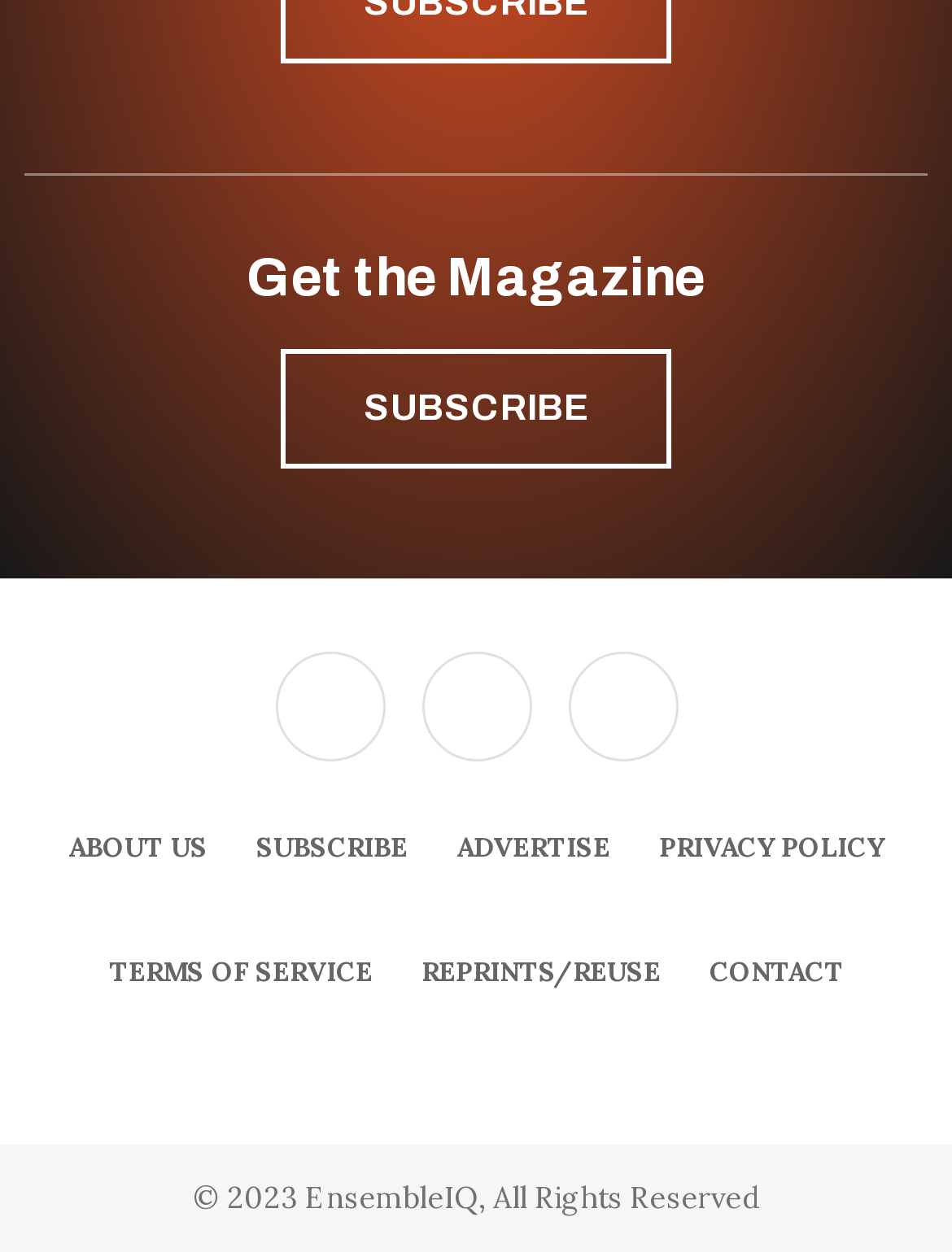Using the details from the image, please elaborate on the following question: How many links are available in the footer?

The webpage has a navigation element 'Footer' with seven links: 'ABOUT US', 'SUBSCRIBE', 'ADVERTISE', 'PRIVACY POLICY', 'TERMS OF SERVICE', 'REPRINTS/REUSE', and 'CONTACT'.